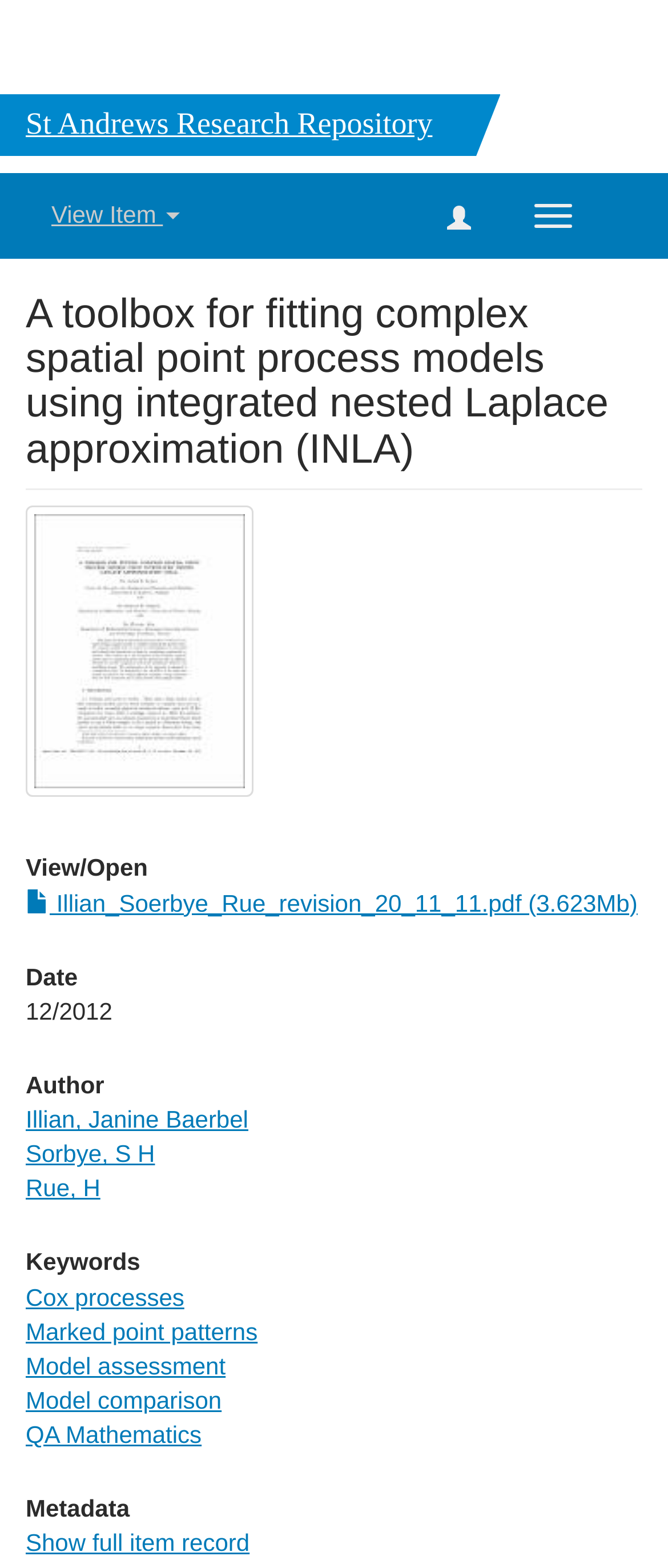Please provide the bounding box coordinates for the element that needs to be clicked to perform the following instruction: "View Item". The coordinates should be given as four float numbers between 0 and 1, i.e., [left, top, right, bottom].

[0.077, 0.128, 0.27, 0.145]